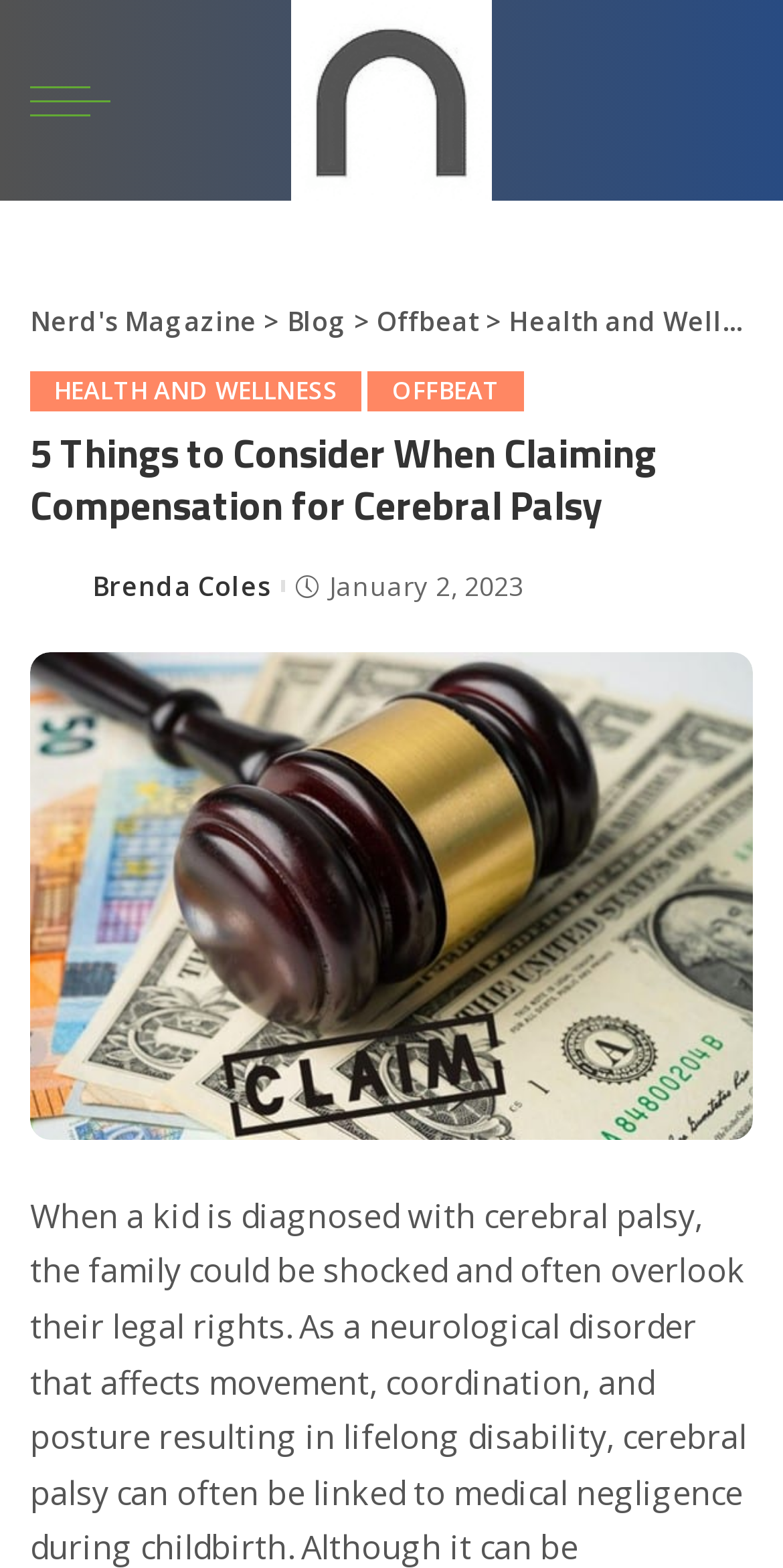Refer to the image and answer the question with as much detail as possible: What is the topic of the article?

I determined the topic of the article by looking at the title '5 Things to Consider When Claiming Compensation for Cerebral Palsy', which clearly indicates that the article is about cerebral palsy case claims.